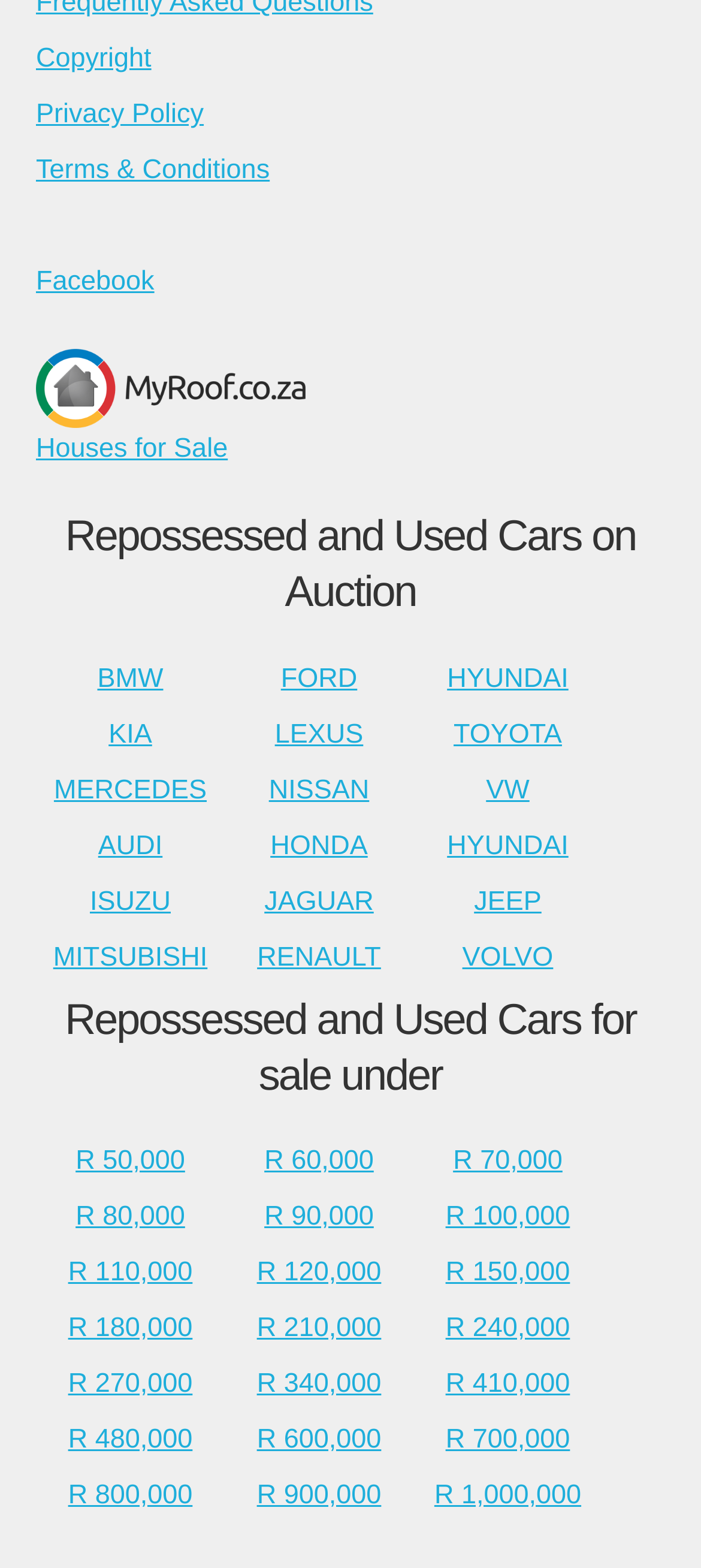Specify the bounding box coordinates (top-left x, top-left y, bottom-right x, bottom-right y) of the UI element in the screenshot that matches this description: FORD

[0.401, 0.423, 0.51, 0.442]